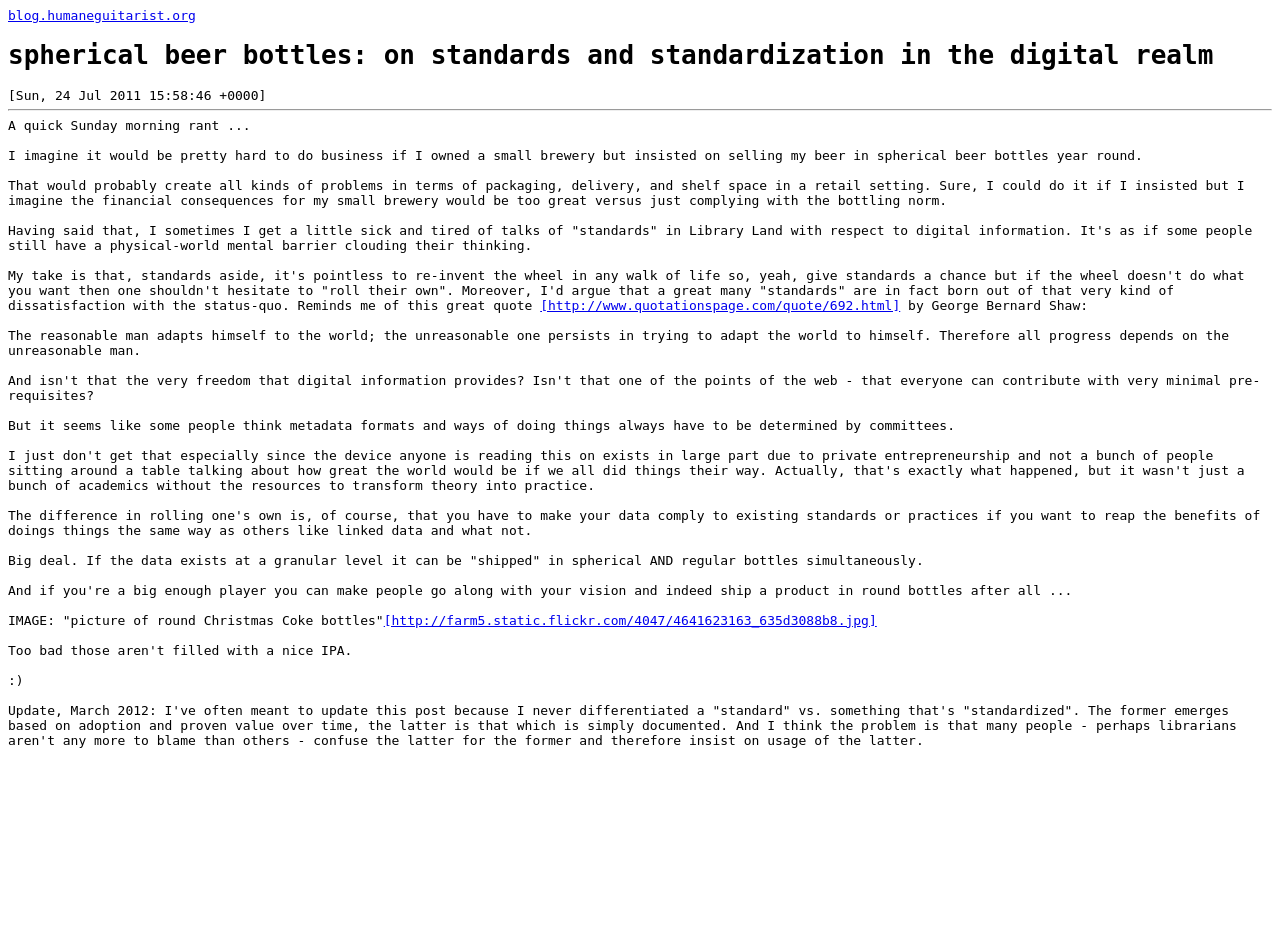Reply to the question with a single word or phrase:
What is the author's opinion on standards in Library Land?

They are often misunderstood